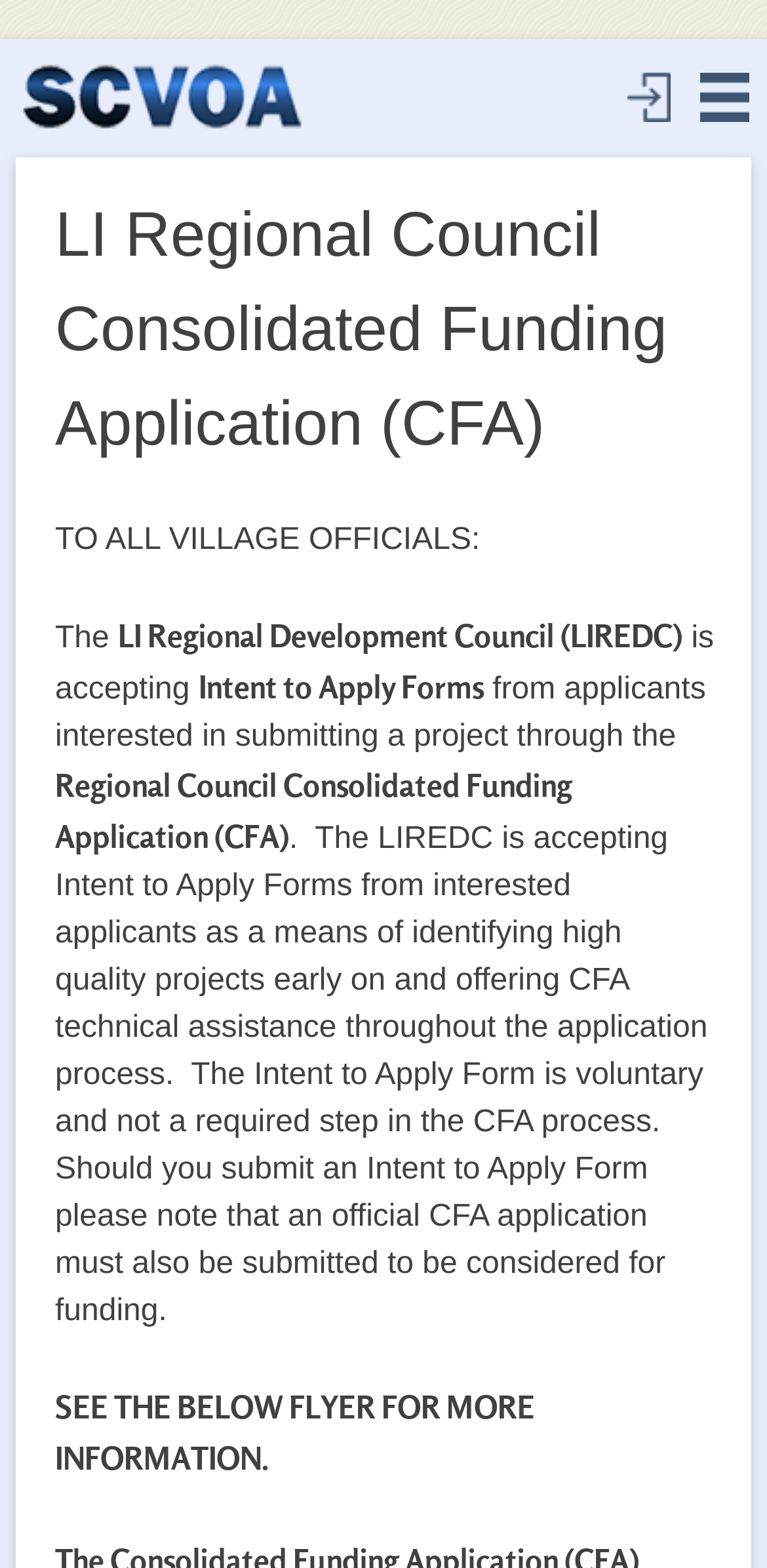Identify the bounding box coordinates of the HTML element based on this description: "title="SCVOA"".

[0.02, 0.035, 0.405, 0.1]